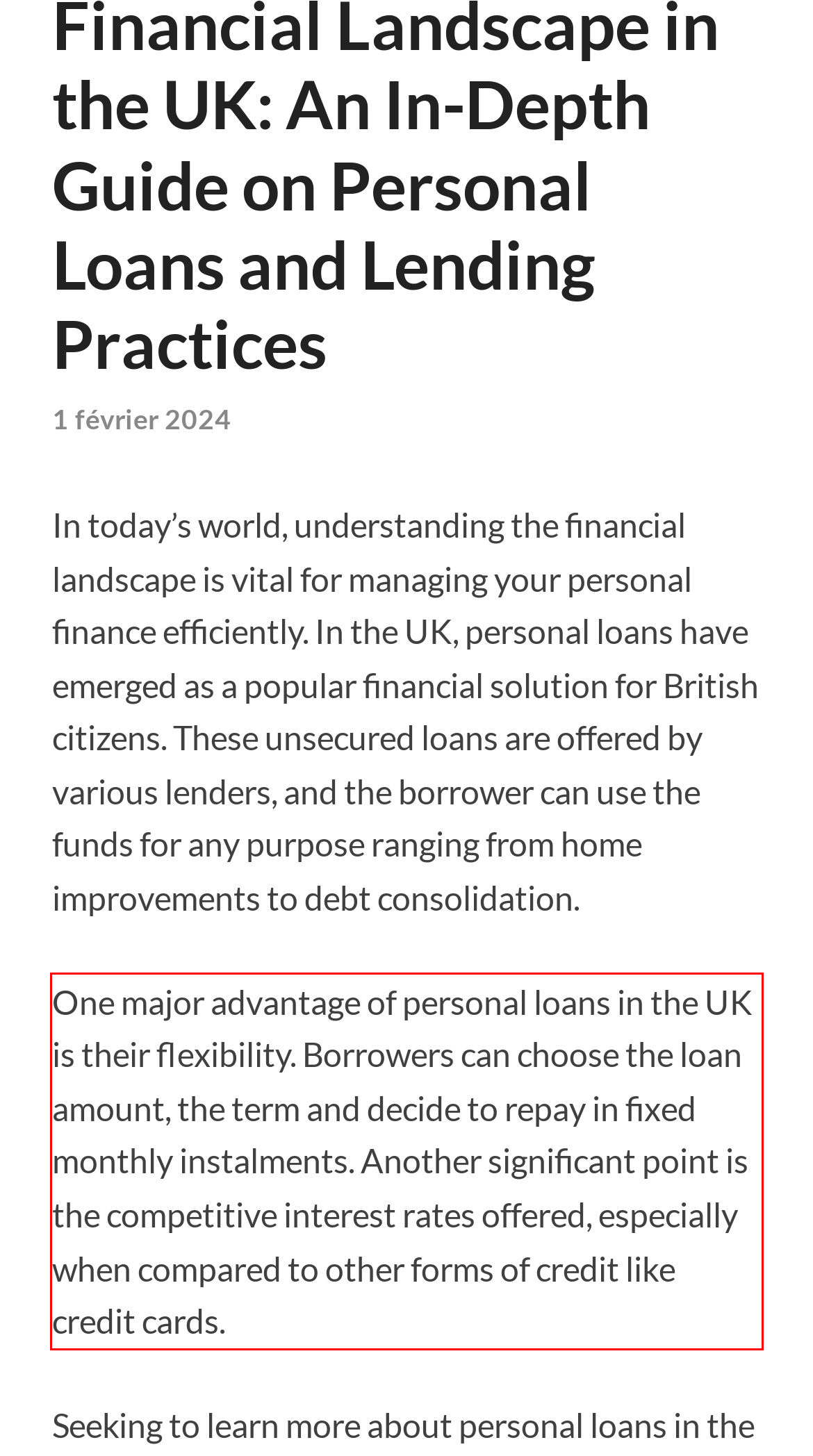Given a screenshot of a webpage with a red bounding box, extract the text content from the UI element inside the red bounding box.

One major advantage of personal loans in the UK is their flexibility. Borrowers can choose the loan amount, the term and decide to repay in fixed monthly instalments. Another significant point is the competitive interest rates offered, especially when compared to other forms of credit like credit cards.